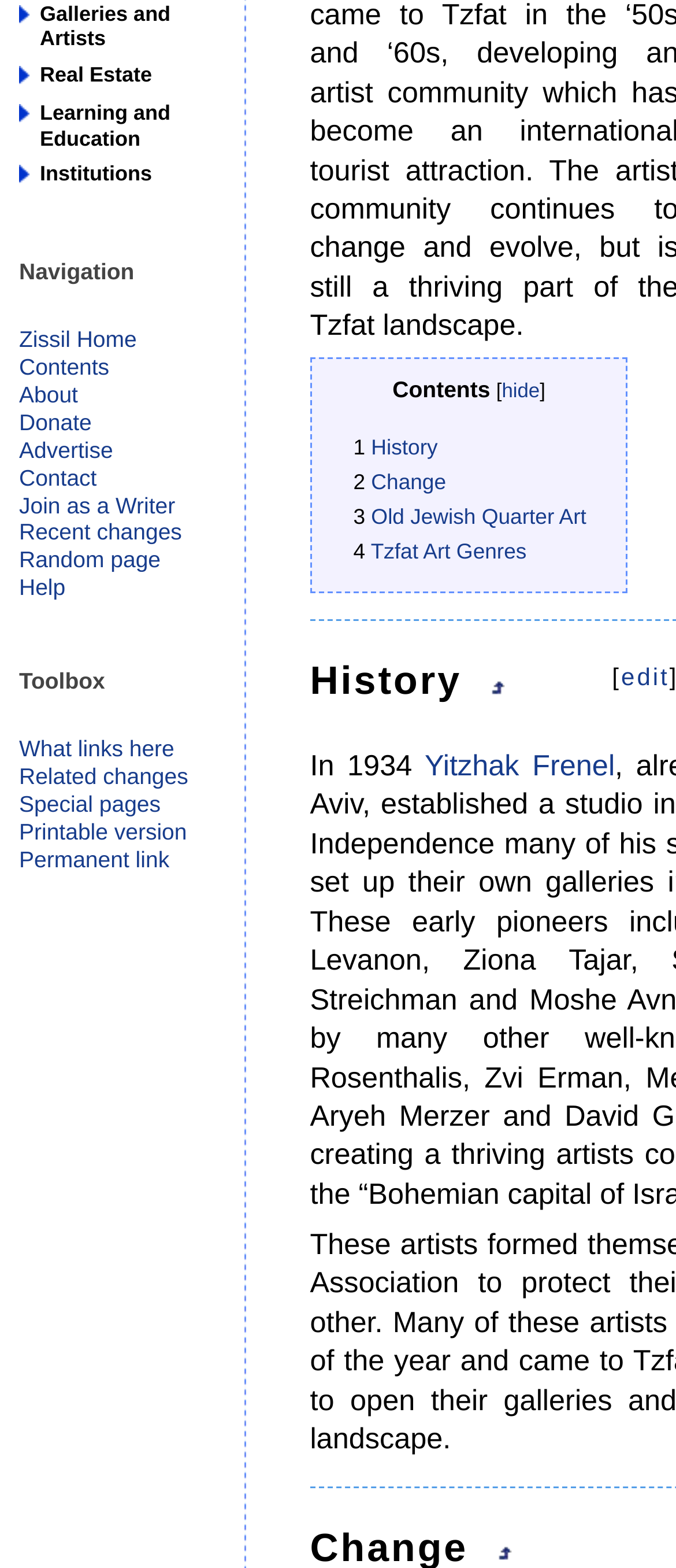Determine the bounding box for the UI element described here: "Join as a Writer".

[0.028, 0.314, 0.259, 0.33]